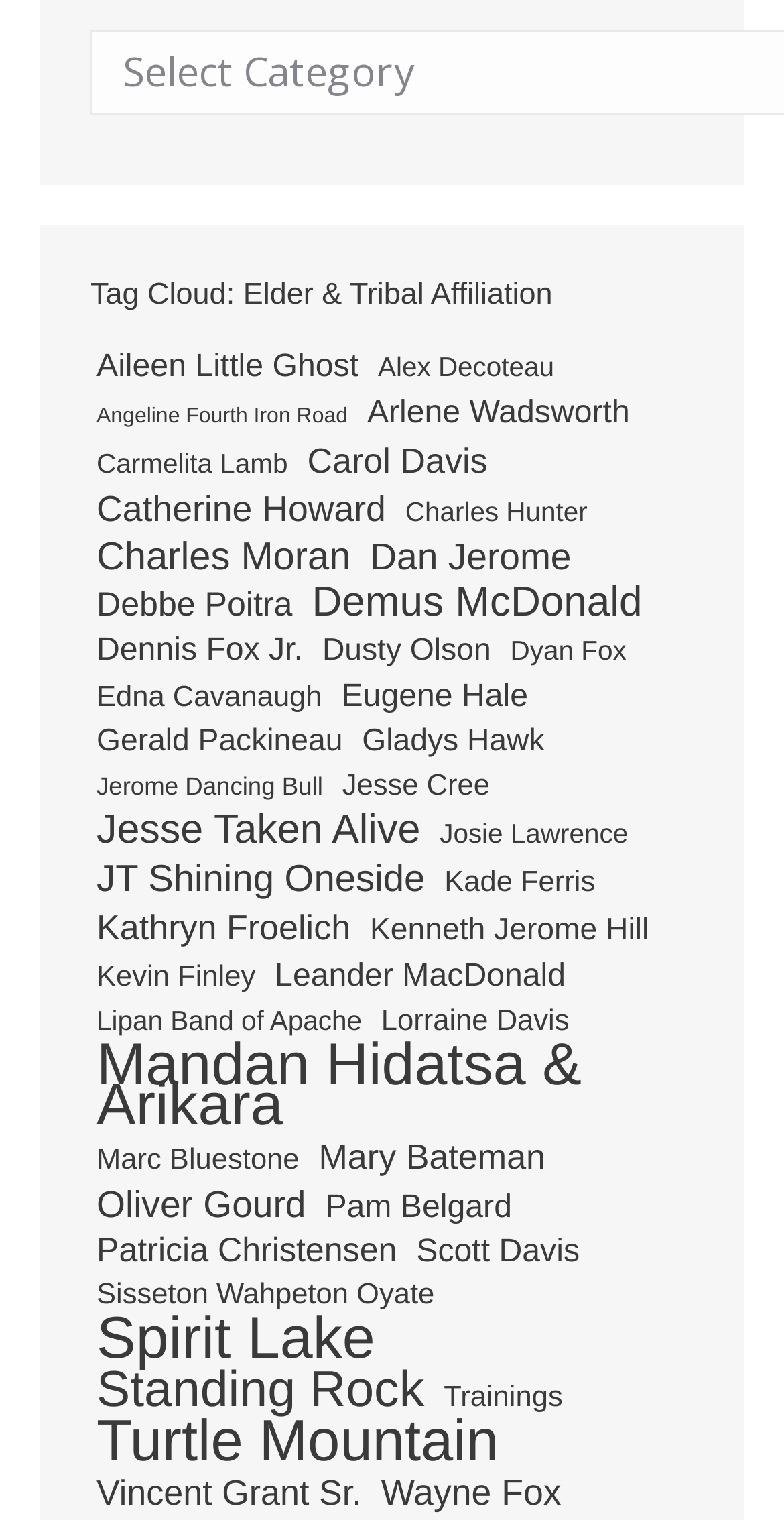Pinpoint the bounding box coordinates of the element you need to click to execute the following instruction: "View Aileen Little Ghost's items". The bounding box should be represented by four float numbers between 0 and 1, in the format [left, top, right, bottom].

[0.115, 0.228, 0.465, 0.254]